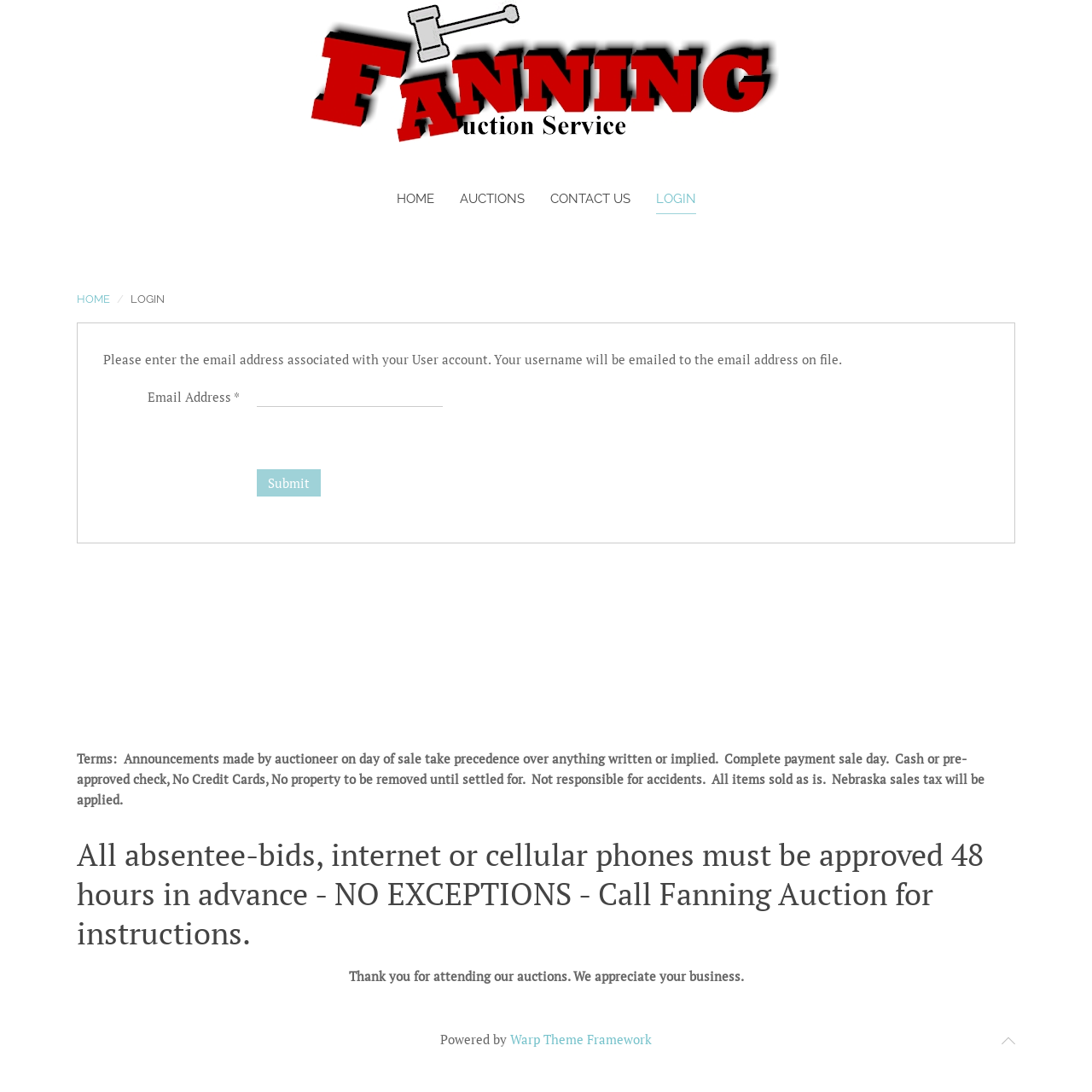Respond to the question below with a single word or phrase:
What is the condition for payment?

Cash or pre-approved check